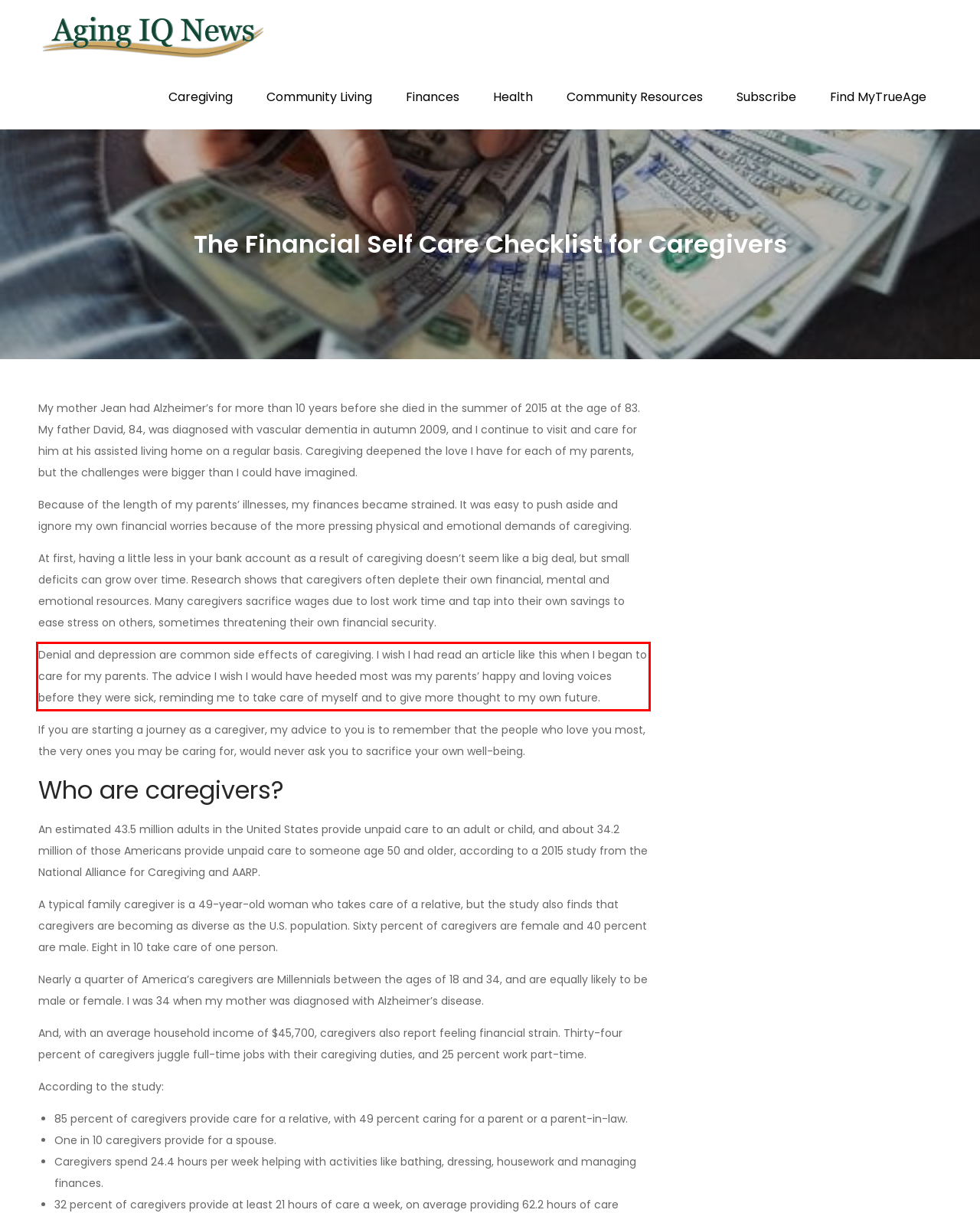You have a screenshot of a webpage with a red bounding box. Use OCR to generate the text contained within this red rectangle.

Denial and depression are common side effects of caregiving. I wish I had read an article like this when I began to care for my parents. The advice I wish I would have heeded most was my parents’ happy and loving voices before they were sick, reminding me to take care of myself and to give more thought to my own future.